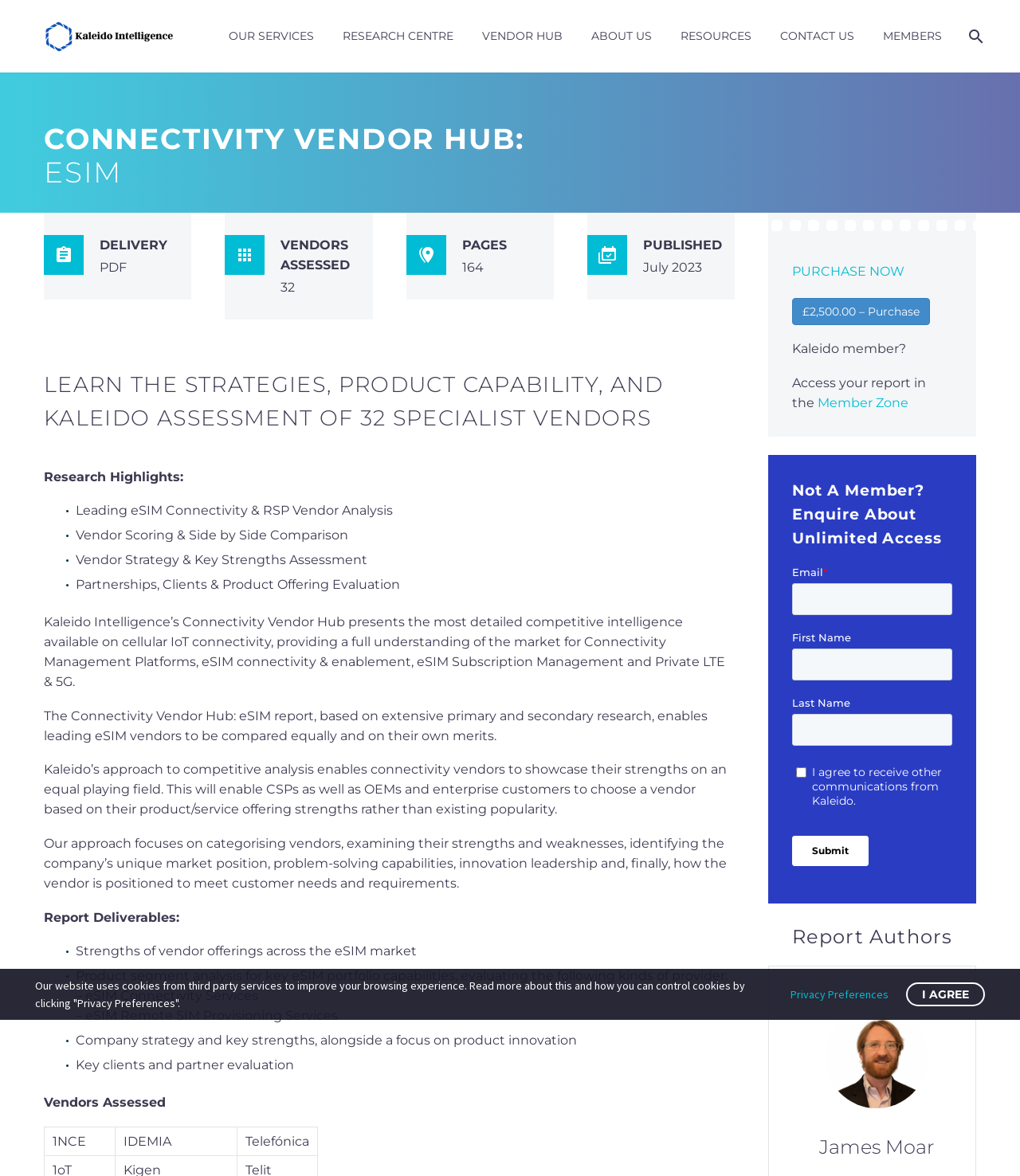Please use the details from the image to answer the following question comprehensively:
What is the purpose of the Connectivity Vendor Hub?

The purpose of the Connectivity Vendor Hub can be inferred from the description of the report, which states that it 'presents the most detailed competitive intelligence available on cellular IoT connectivity'.